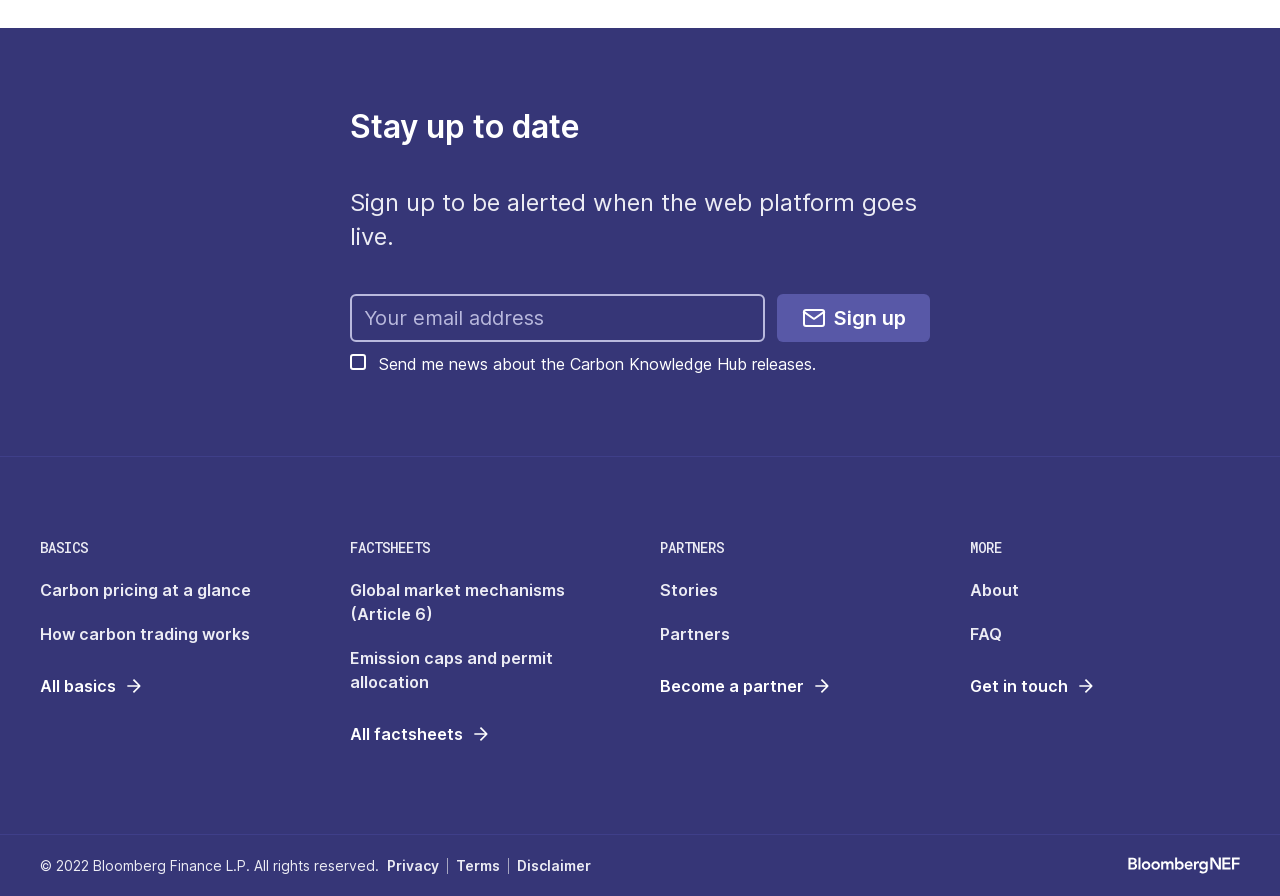Find and specify the bounding box coordinates that correspond to the clickable region for the instruction: "Learn about carbon pricing at a glance".

[0.031, 0.645, 0.242, 0.672]